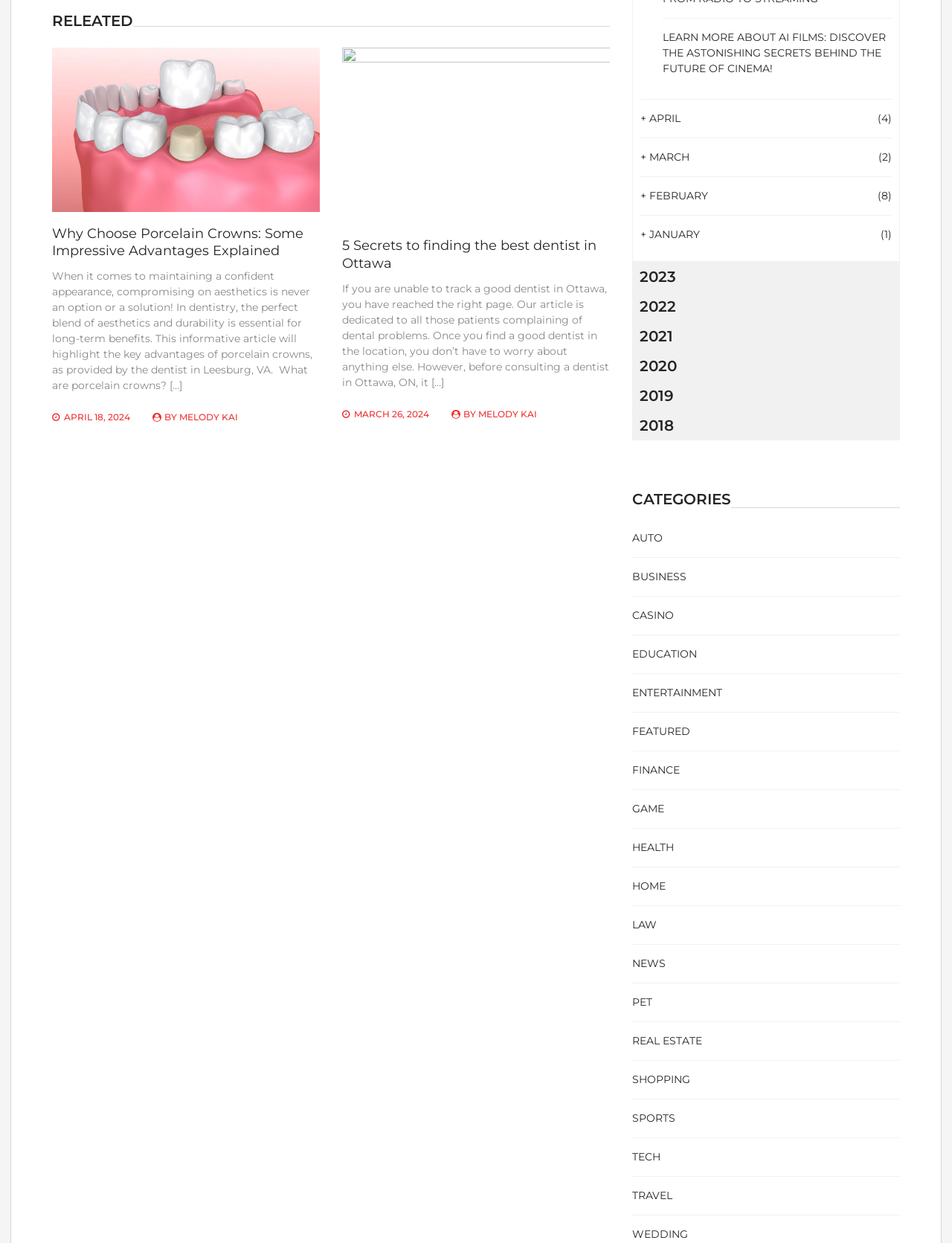Identify the bounding box coordinates for the element you need to click to achieve the following task: "Explore the category of entertainment". The coordinates must be four float values ranging from 0 to 1, formatted as [left, top, right, bottom].

[0.664, 0.552, 0.759, 0.562]